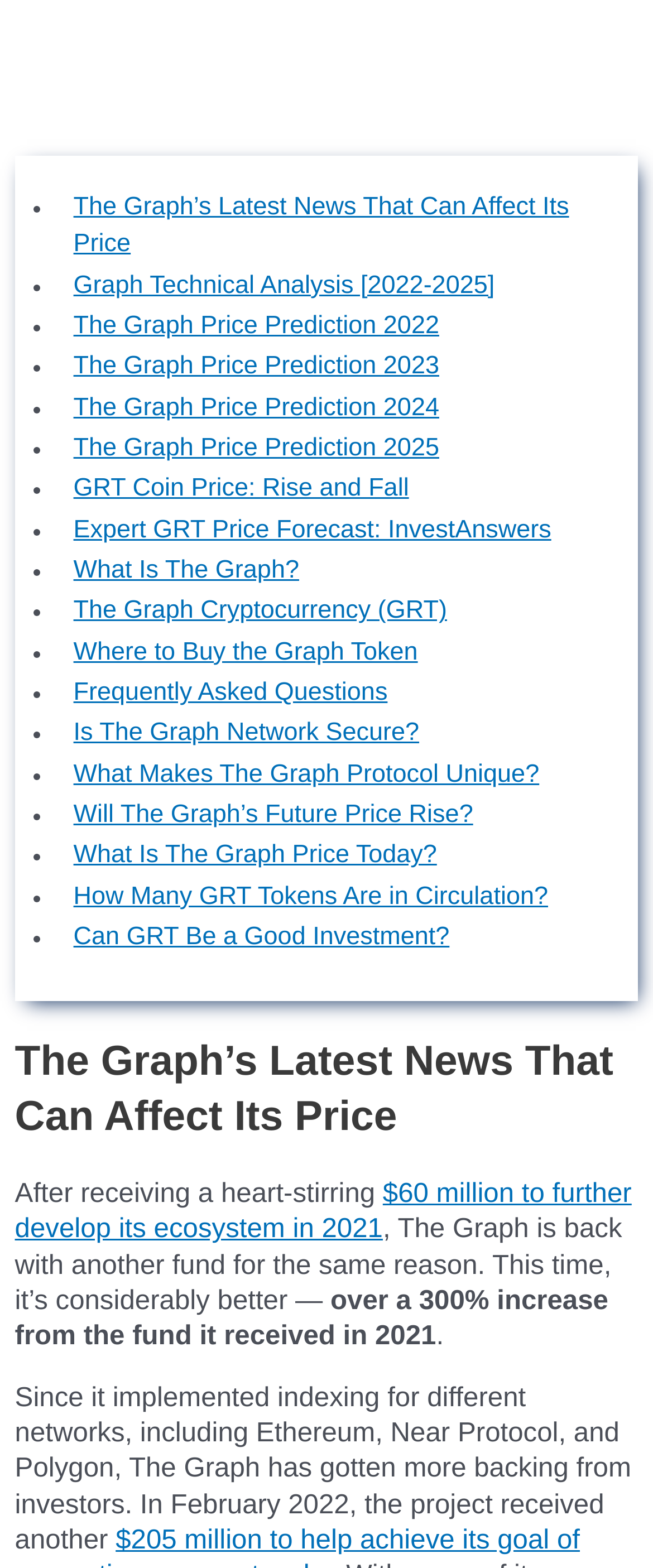Provide the bounding box coordinates of the section that needs to be clicked to accomplish the following instruction: "Learn about Graph Technical Analysis."

[0.112, 0.173, 0.796, 0.193]